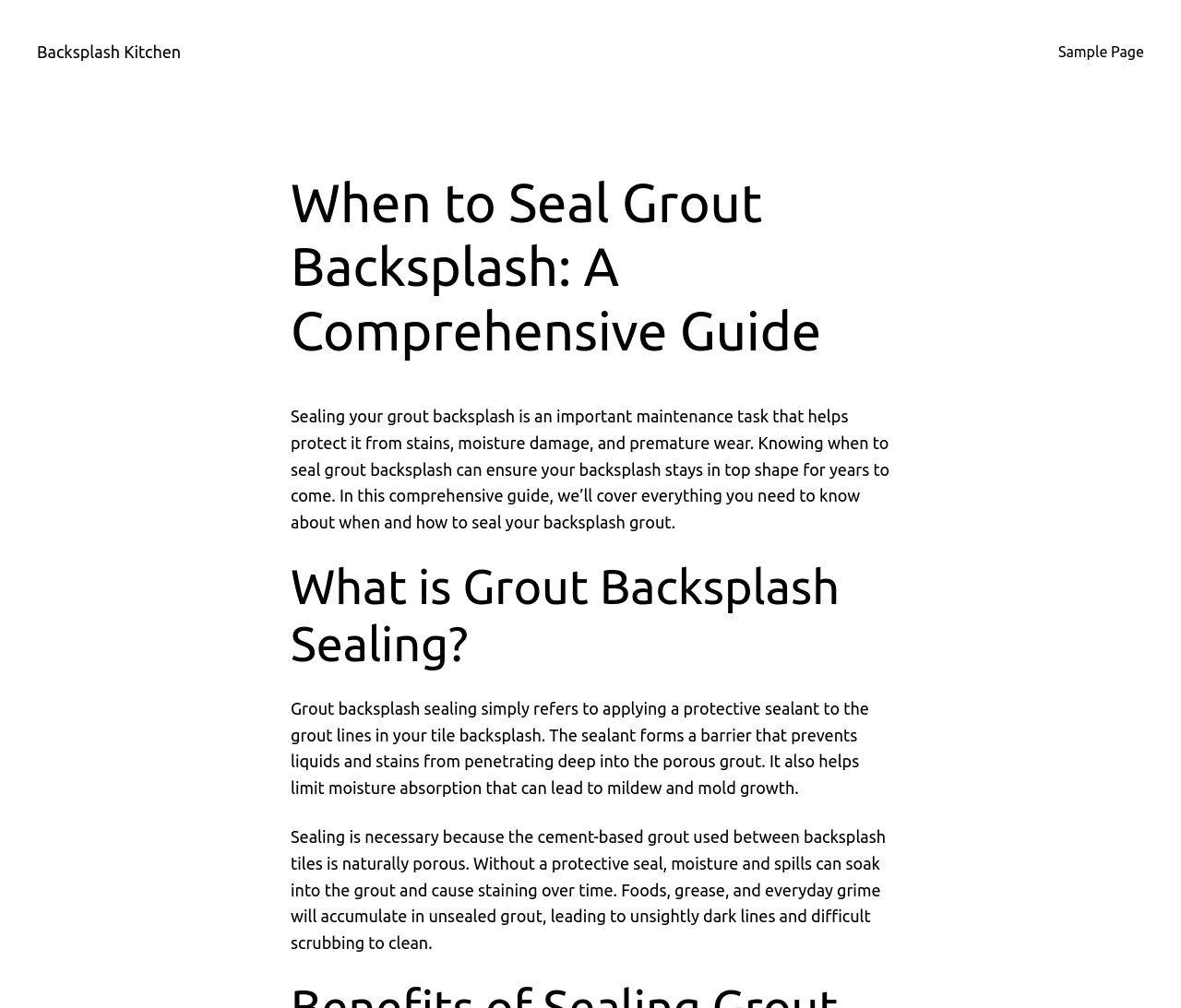What happens if grout is not sealed?
Kindly answer the question with as much detail as you can.

As mentioned on the webpage, if grout is not sealed, foods, grease, and everyday grime will accumulate in unsealed grout, leading to unsightly dark lines and difficult scrubbing to clean, and moisture absorption can lead to mildew and mold growth.